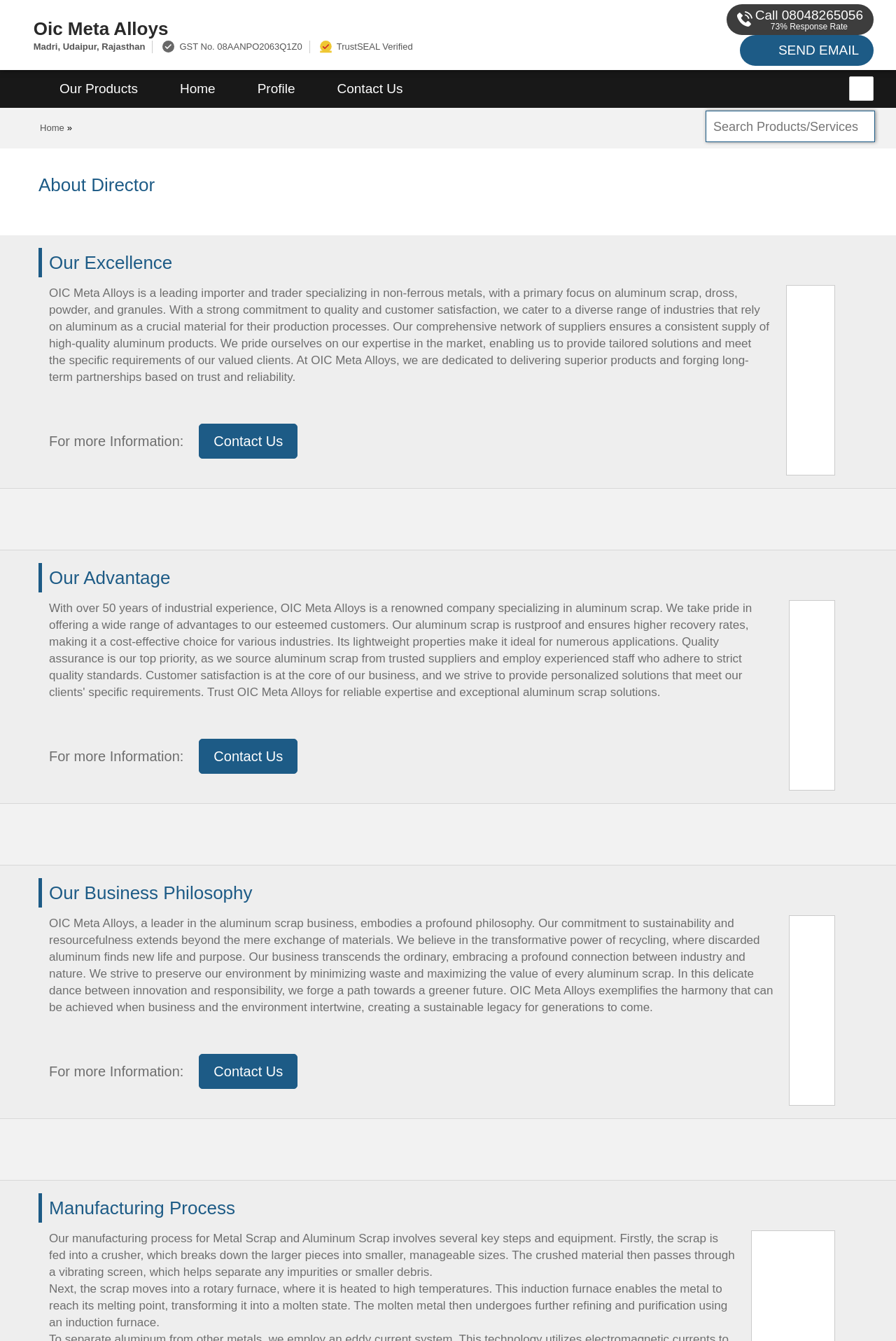Provide an in-depth caption for the contents of the webpage.

The webpage is about Oic Meta Alloys, a manufacturer of recyclable aluminum UBC scrap, Hindalco Aluminium Dross, Pyrotechnic Aluminium Powder, Aluminum Metal Powder, and Metal Scrap. At the top, there is a logo of Oic Meta Alloys, accompanied by a link to the company's name and a heading with the same text. Below this, there is a layout table with the company's address, GST number, and a TrustSEAL verification. 

On the top-right corner, there is a call-to-action button to send an email and a response rate indicator. Below this, there is a navigation menu with links to "Our Products", "Home", "Profile", and "Contact Us". 

The main content of the webpage is divided into four sections: "About Director", "Our Excellence", "Our Advantage", and "Our Business Philosophy". Each section has a heading and a descriptive paragraph. The "About Director" section is empty, but the other sections have detailed texts describing the company's commitment to quality, customer satisfaction, and sustainability. 

There are also images accompanying each section, with captions "Our Excellence", "Our Advantage", and "Our Business Philosophy". The images are positioned to the right of the corresponding sections. 

Further down, there is a section on the "Manufacturing Process" of Metal Scrap and Aluminum Scrap, which describes the steps involved in the process, including crushing, screening, and refining. This section is accompanied by an image illustrating the manufacturing process.